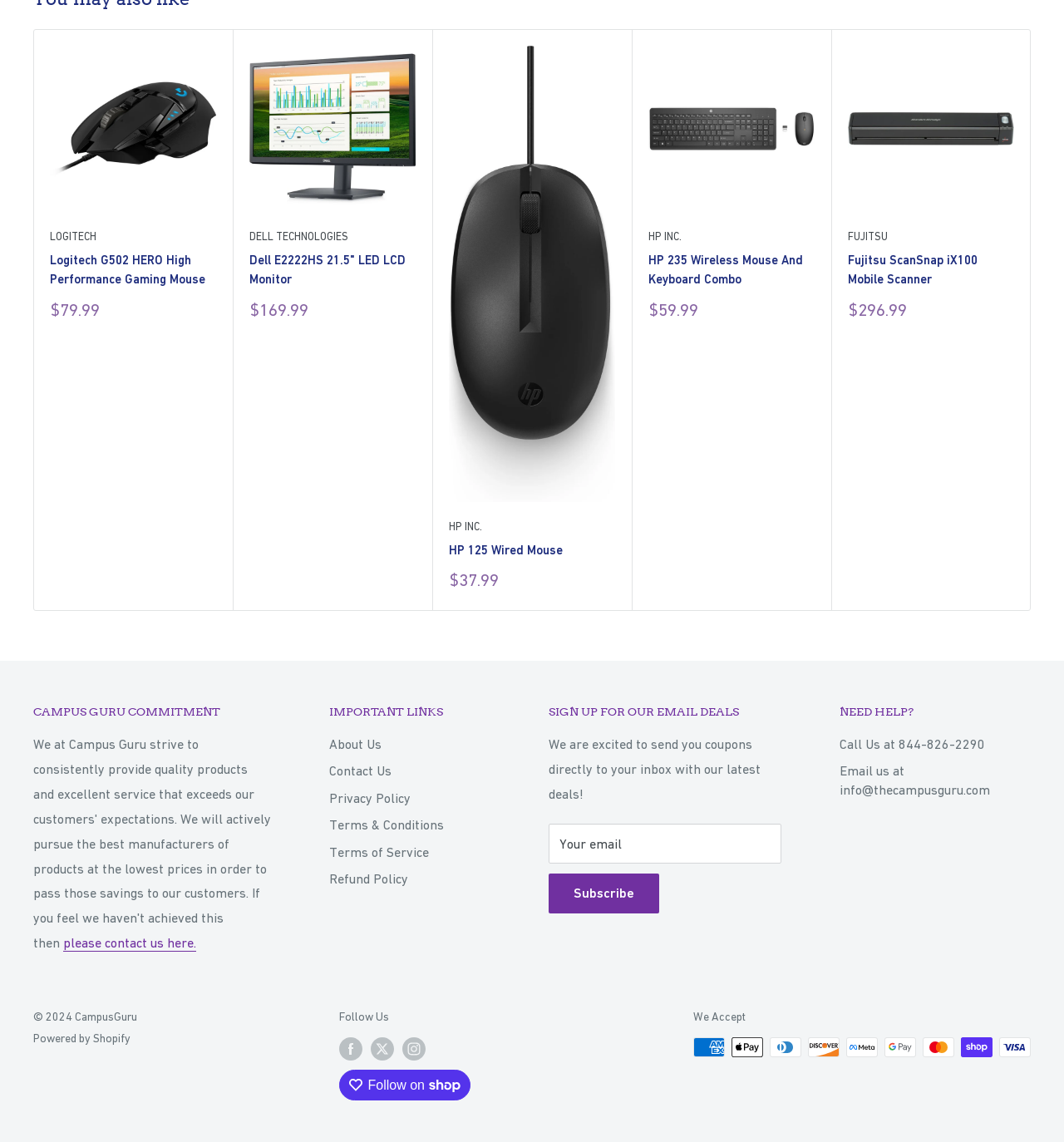Identify the bounding box coordinates for the region to click in order to carry out this instruction: "Follow us on Facebook". Provide the coordinates using four float numbers between 0 and 1, formatted as [left, top, right, bottom].

[0.318, 0.908, 0.34, 0.929]